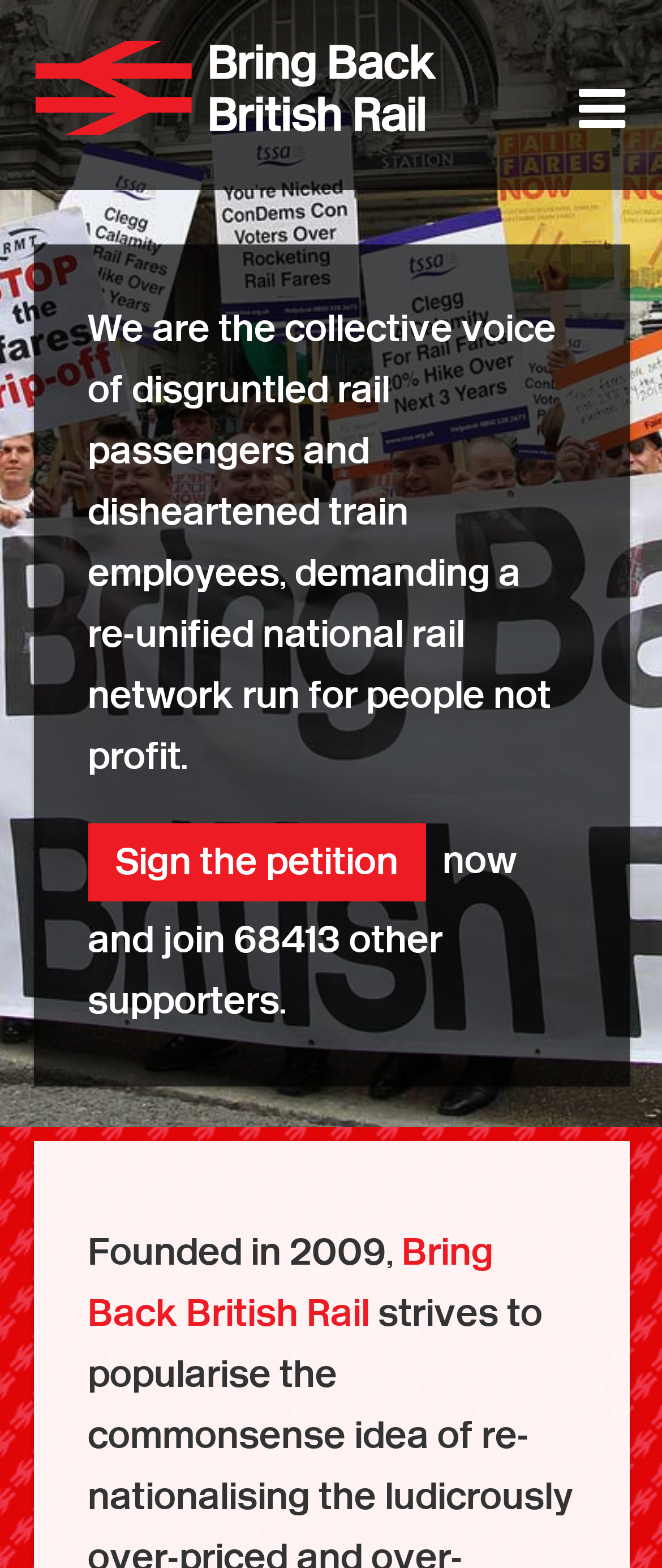Can you provide the bounding box coordinates for the element that should be clicked to implement the instruction: "Click on the 'Sign the petition' link"?

[0.132, 0.525, 0.642, 0.575]